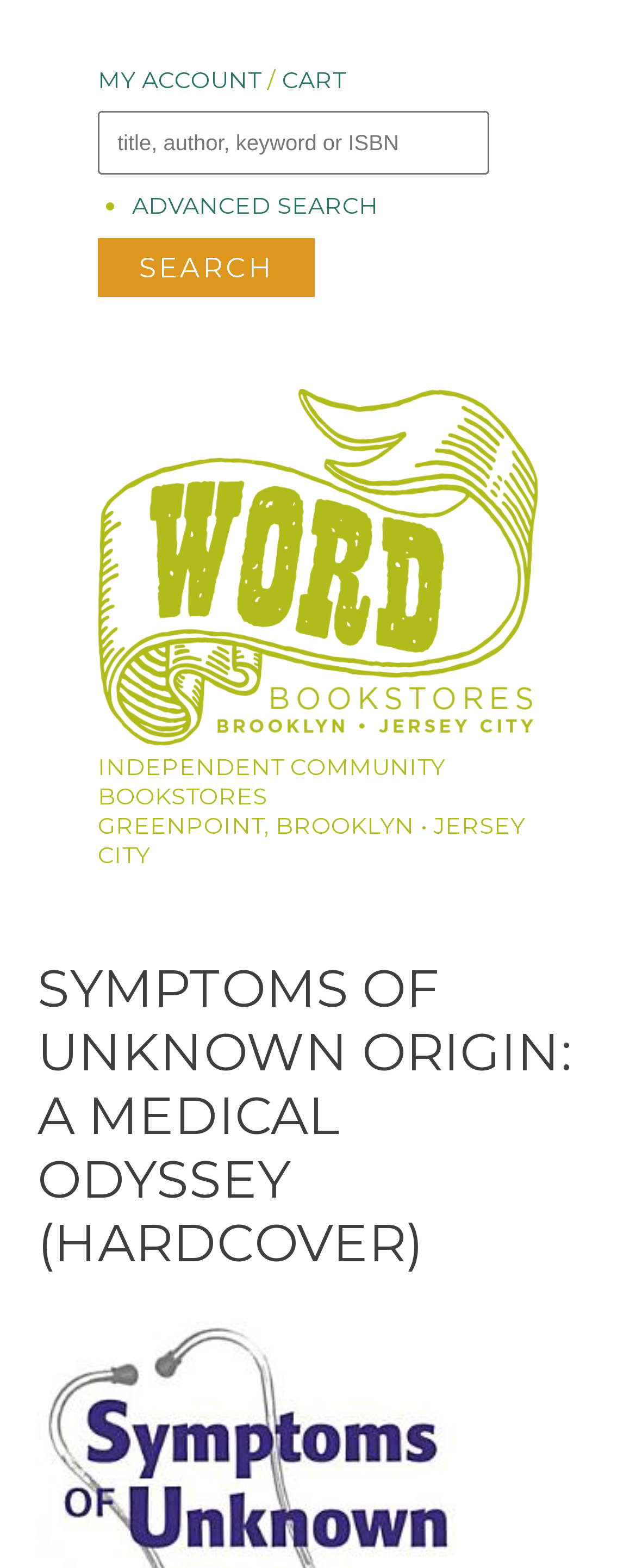What is the location of the bookstore?
Can you give a detailed and elaborate answer to the question?

I found the answer by looking at the static text element which has the text 'GREENPOINT, BROOKLYN • JERSEY CITY', so the location of the bookstore is Greenpoint, Brooklyn and Jersey City.